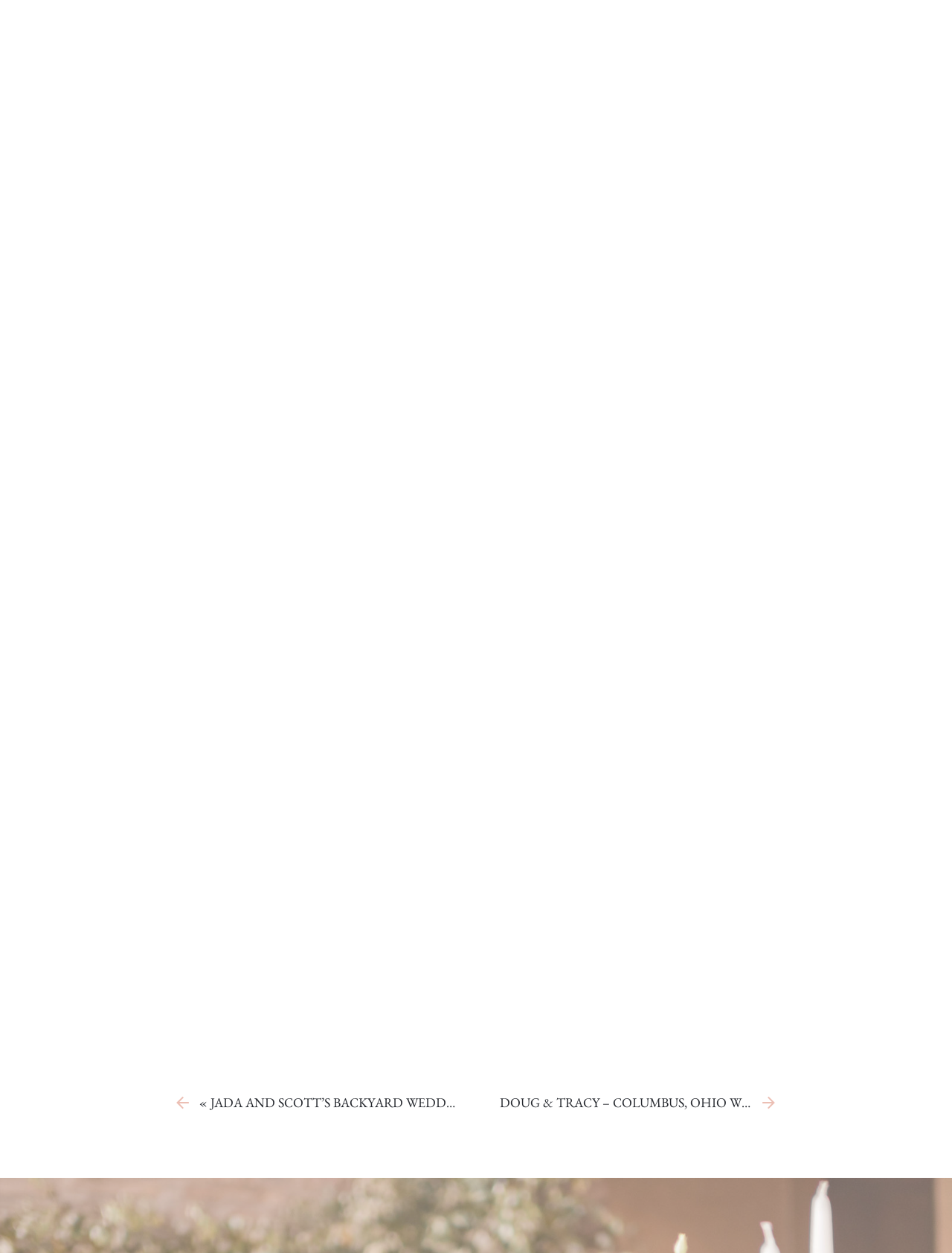What is the title of the first wedding?
Please ensure your answer to the question is detailed and covers all necessary aspects.

I determined the title of the first wedding by looking at the heading element with the text 'DOUG & TRACY – COLUMBUS, OHIO WEDDING »' and its corresponding link element with the text 'DOUG & TRACY – COLUMBUS, OHIO WEDDING'.